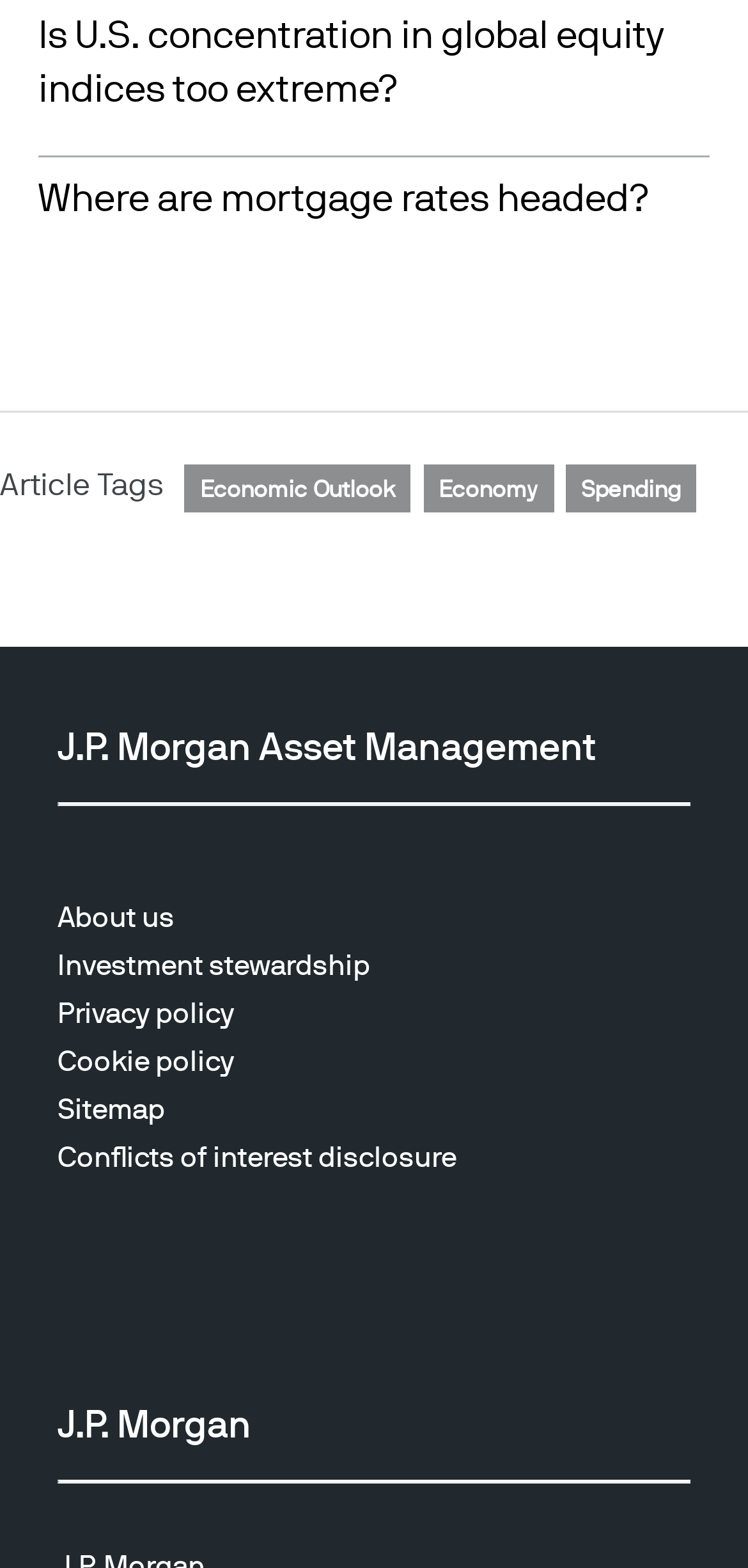Provide a thorough and detailed response to the question by examining the image: 
What are the topics of the articles?

I found the topics of the articles by looking at the link elements with the text 'Economic Outlook', 'Economy', and 'Spending'. These links are likely to be categories or tags for the articles, so I concluded that they are the topics of the articles.